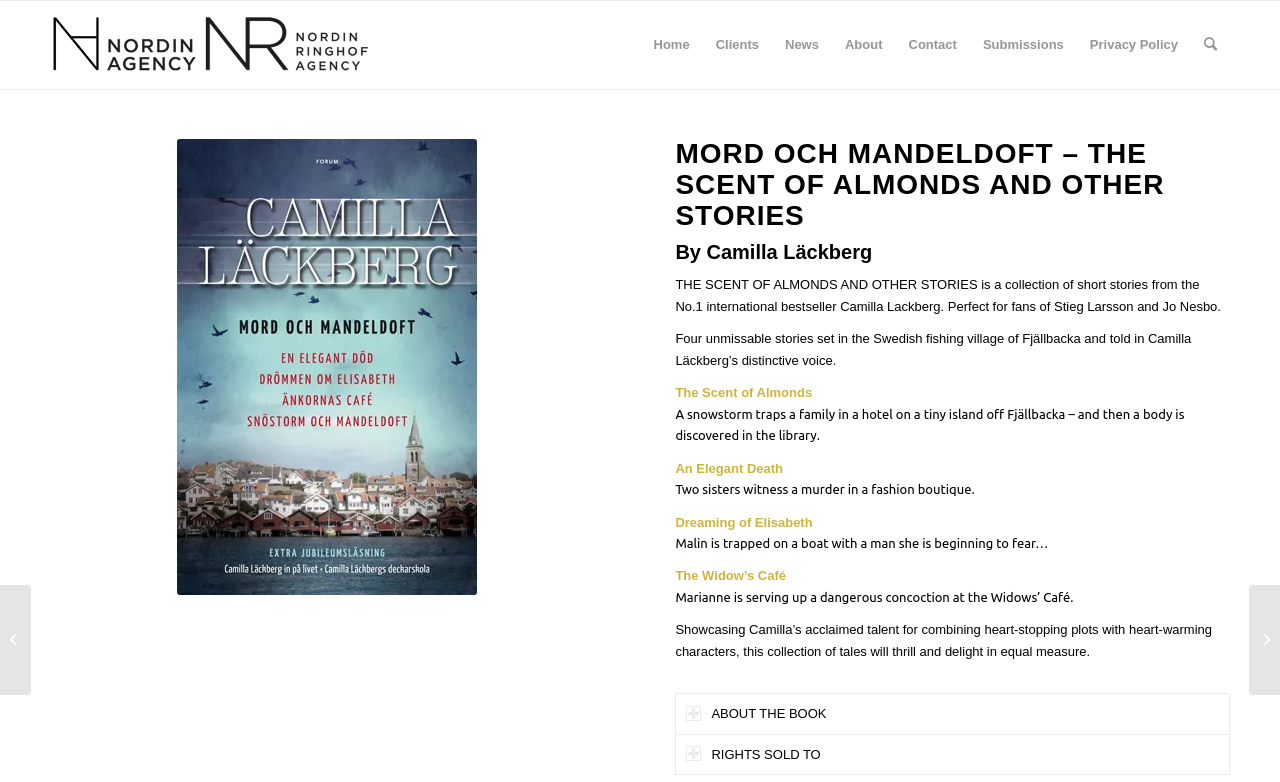Specify the bounding box coordinates of the region I need to click to perform the following instruction: "Read more about Camilla Läckberg". The coordinates must be four float numbers in the range of 0 to 1, i.e., [left, top, right, bottom].

[0.528, 0.309, 0.961, 0.337]